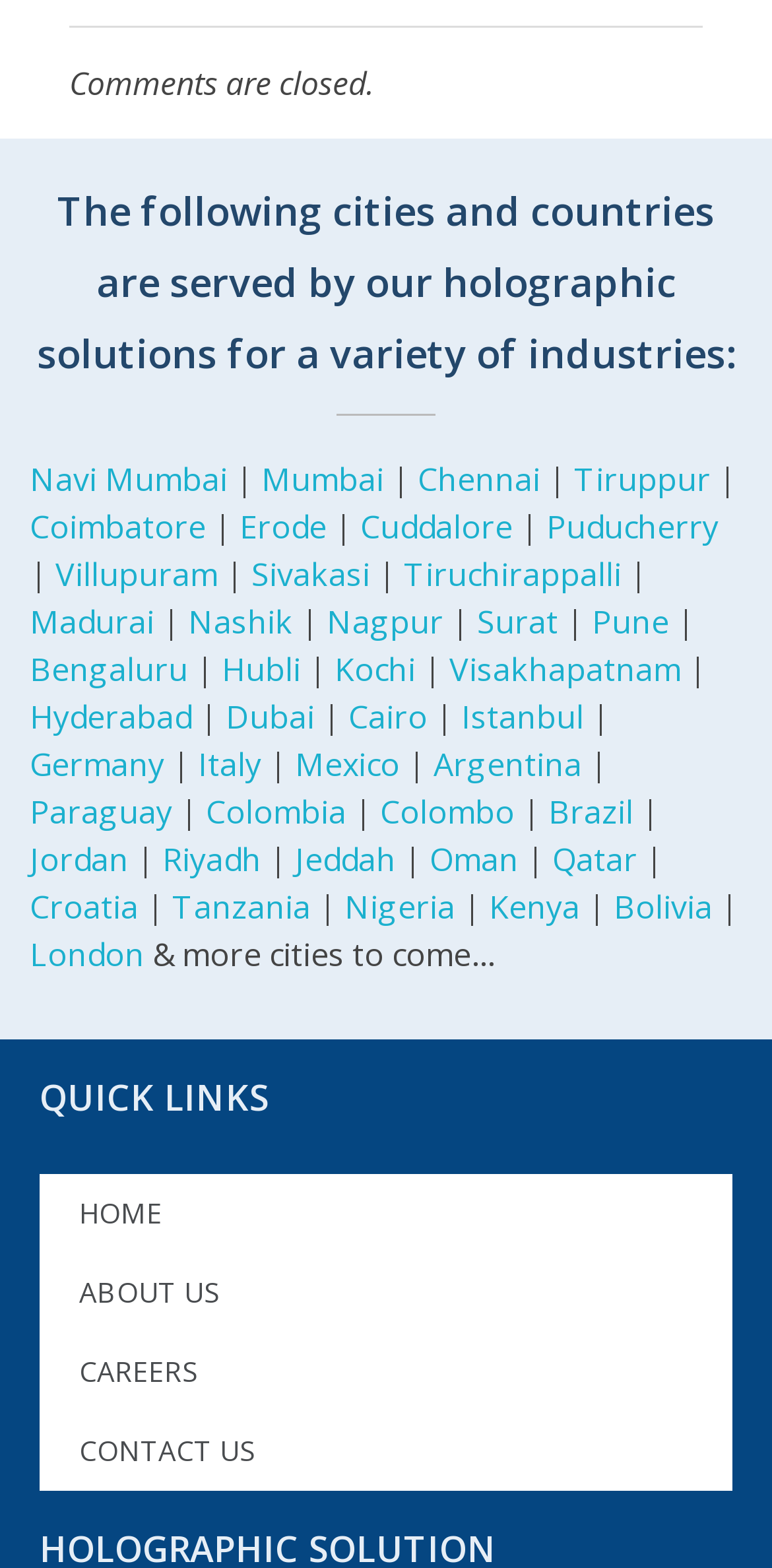Please identify the bounding box coordinates of the element's region that I should click in order to complete the following instruction: "Visit the city of Istanbul". The bounding box coordinates consist of four float numbers between 0 and 1, i.e., [left, top, right, bottom].

[0.597, 0.444, 0.756, 0.471]